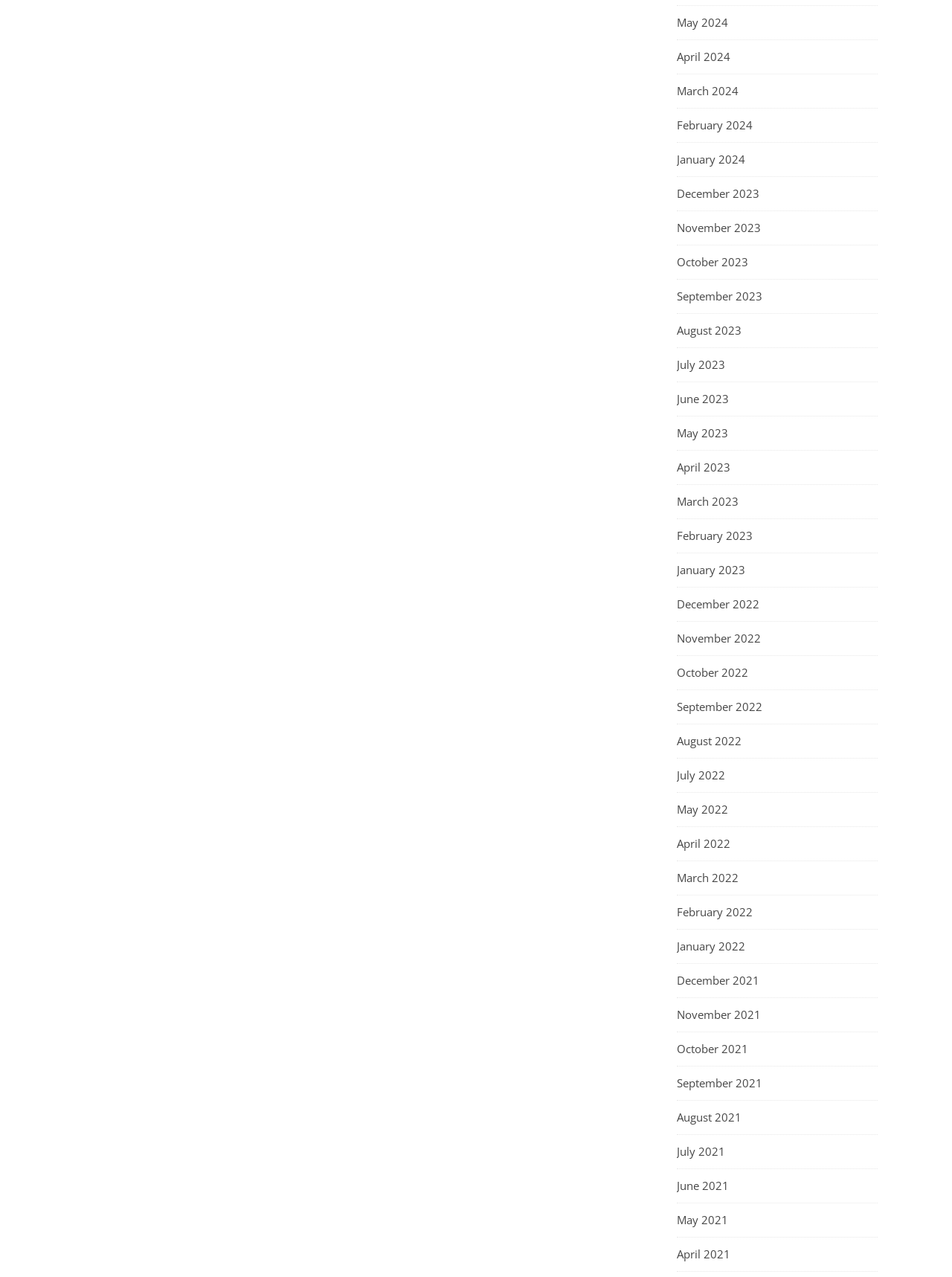What is the earliest month available?
Based on the content of the image, thoroughly explain and answer the question.

By examining the list of links on the webpage, I found that the earliest month available is December 2021, which is located at the bottom of the list.